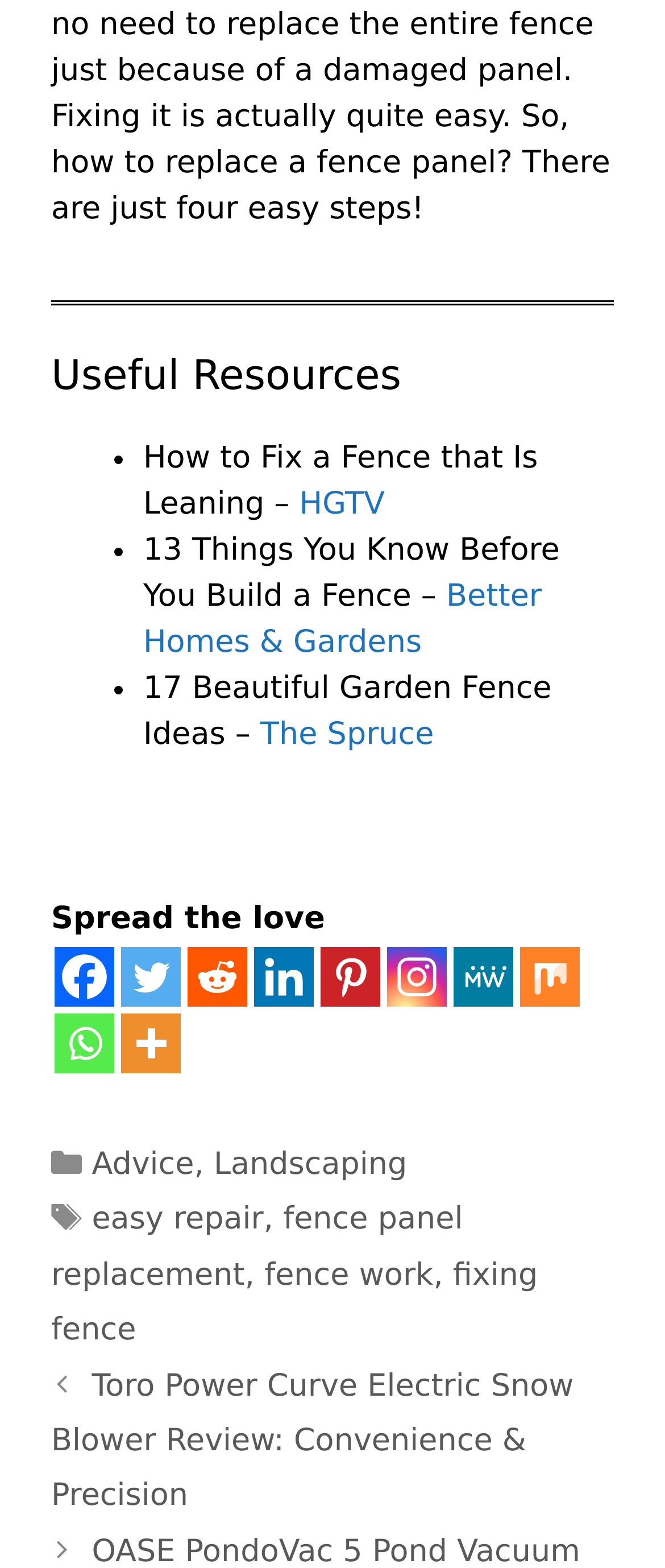Based on the image, please elaborate on the answer to the following question:
What is the last tag listed?

The webpage lists several tags at the bottom, and the last one listed is 'fixing fence'.